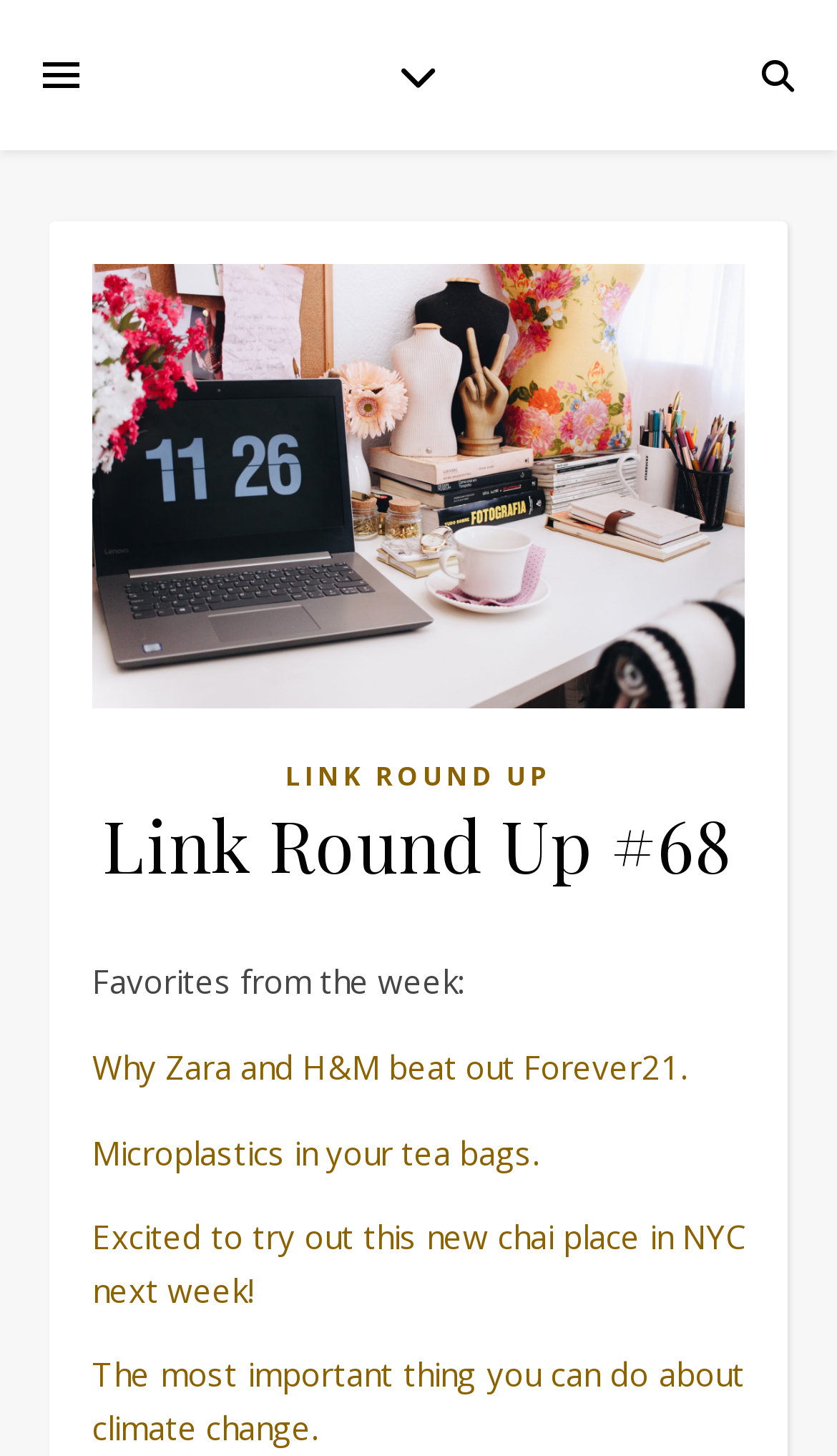Please provide a brief answer to the following inquiry using a single word or phrase:
Is the webpage about a personal experience?

Yes